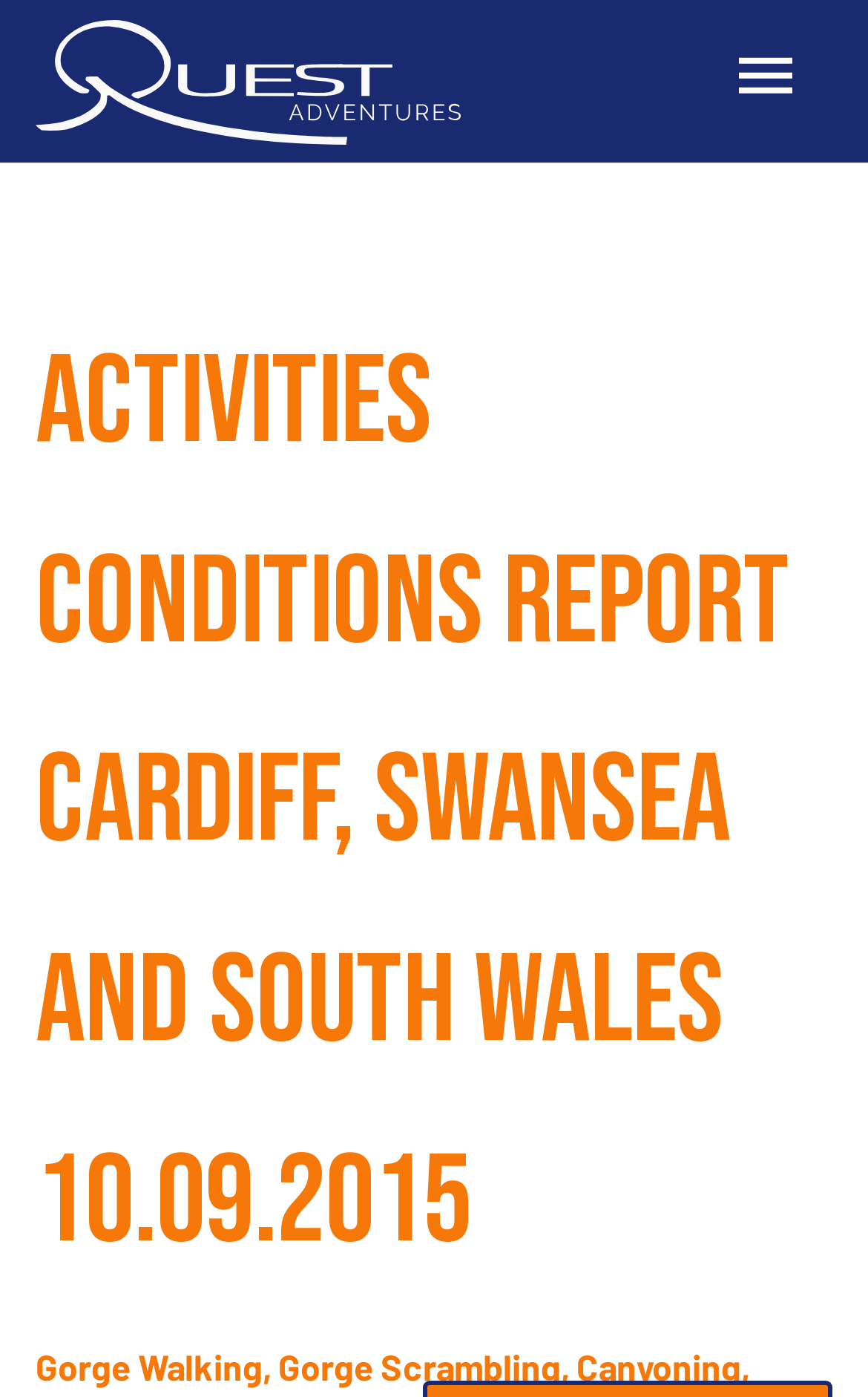Where is the navigation menu located?
Please give a detailed and elaborate explanation in response to the question.

The navigation element has a bounding box coordinate of [0.805, 0.013, 0.959, 0.104], which indicates that it is located at the top right corner of the webpage.